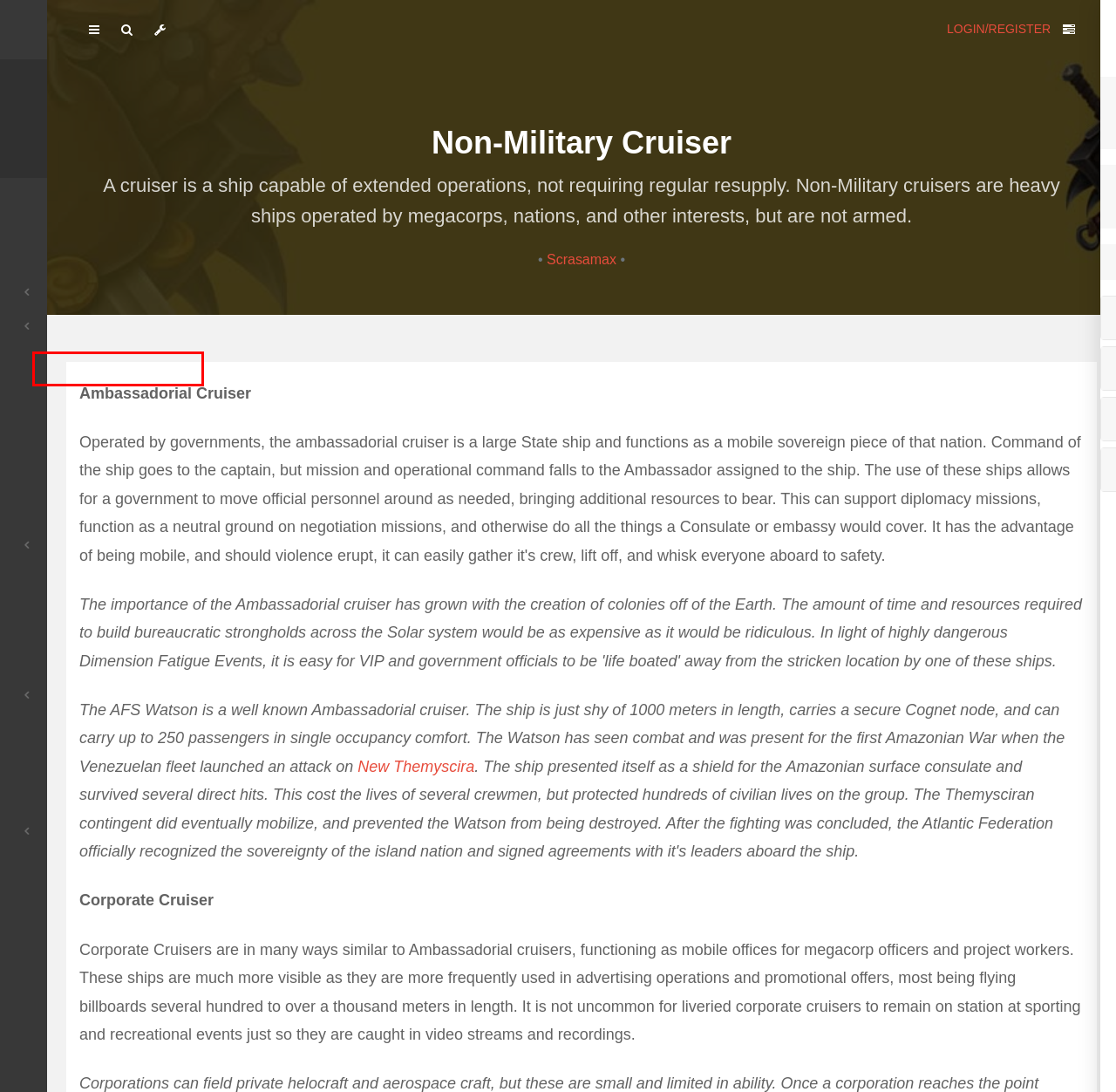Analyze the webpage screenshot with a red bounding box highlighting a UI element. Select the description that best matches the new webpage after clicking the highlighted element. Here are the options:
A. Strolen's Citadel: Browsing Articles
B. SC: New Themyscira
C. Strolen's Citadel Creative Community
D. Strolen's Citadel: Browsing Lifeforms
E. Strolen's Citadel: Browsing Dungeons
F. Strolen's Citadel: Browsing Hall of Honour
G. Strolen's Citadel: Excursions from the Citadel Fiction Magazine
H. Strolen's Citadel: Browsing Locations

E